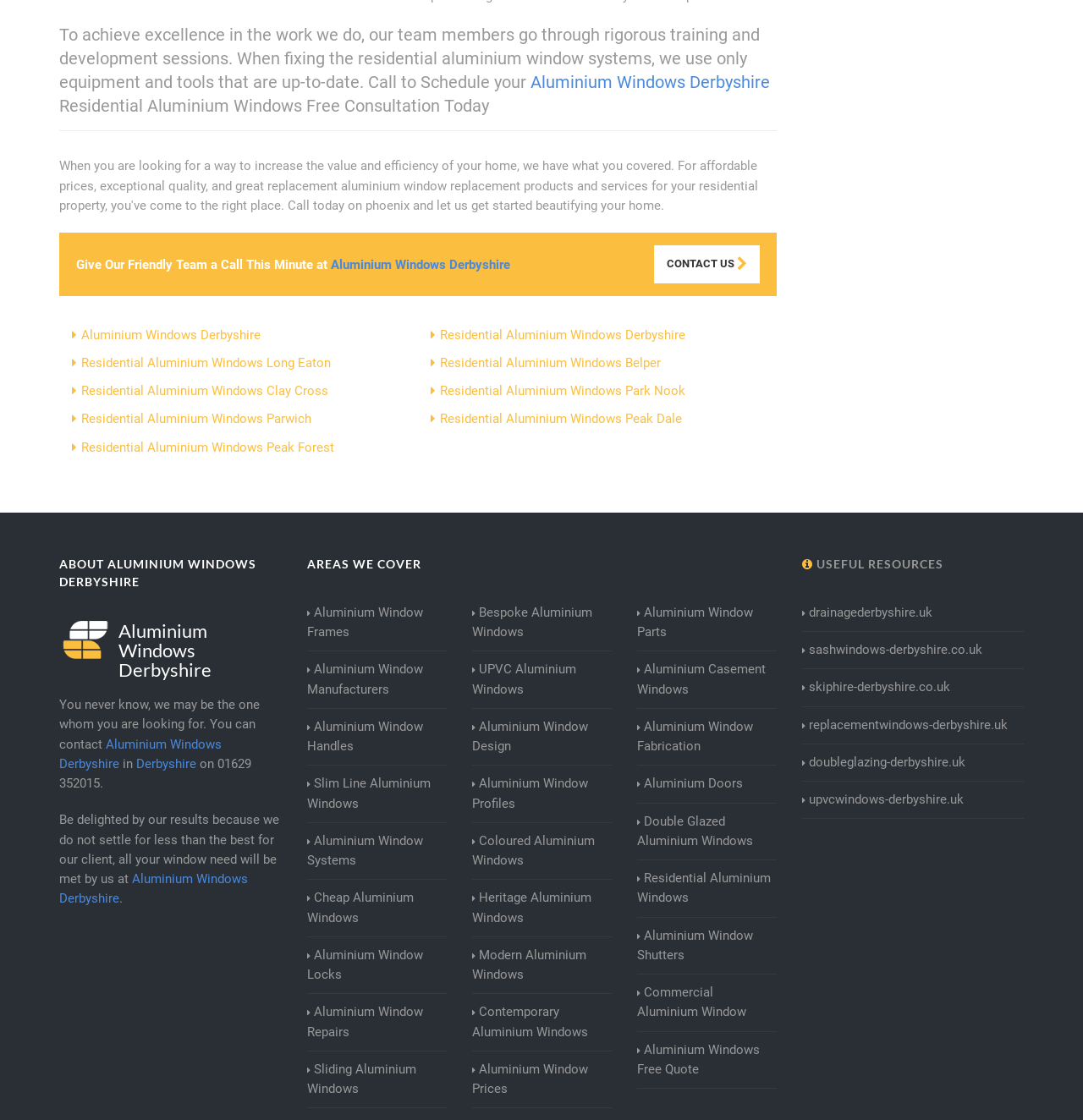Provide the bounding box coordinates of the UI element this sentence describes: "Residential Aluminium Windows Peak Dale".

[0.397, 0.367, 0.621, 0.381]